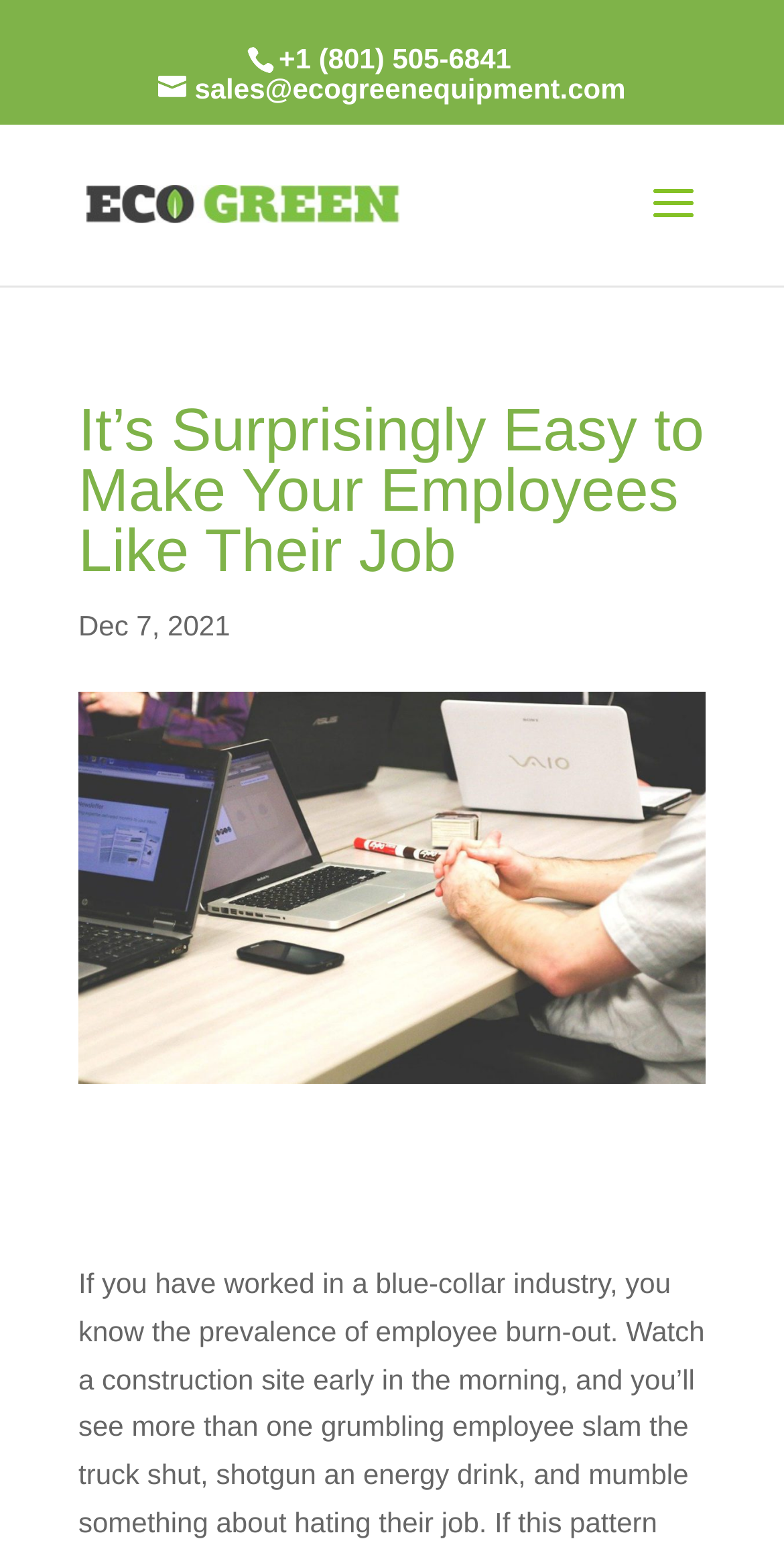What is the company name?
Provide an in-depth and detailed answer to the question.

I found the company name by looking at the link element with the text 'Eco Green Equipment | Tire Shredders' which is located at the top of the page.